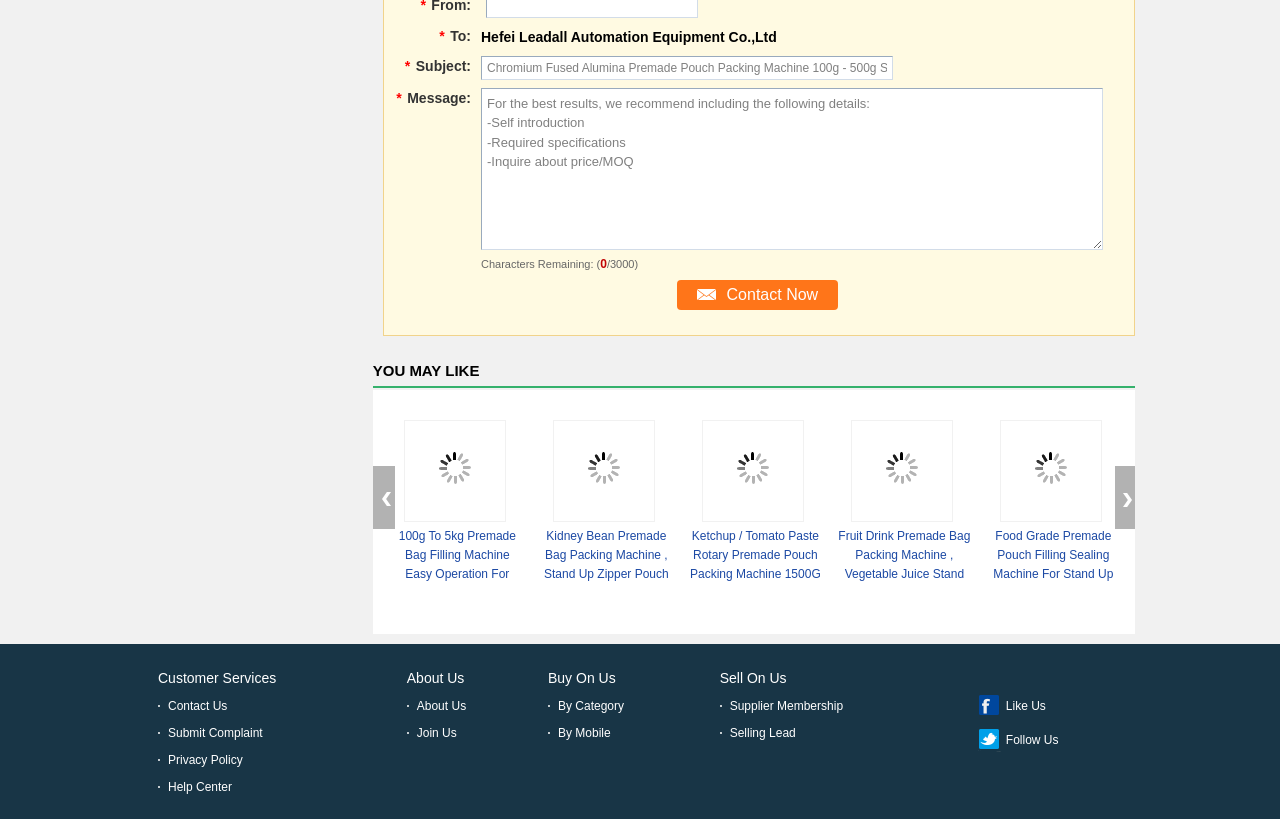Identify the bounding box coordinates of the element to click to follow this instruction: 'View the featured product Neo4j'. Ensure the coordinates are four float values between 0 and 1, provided as [left, top, right, bottom].

None